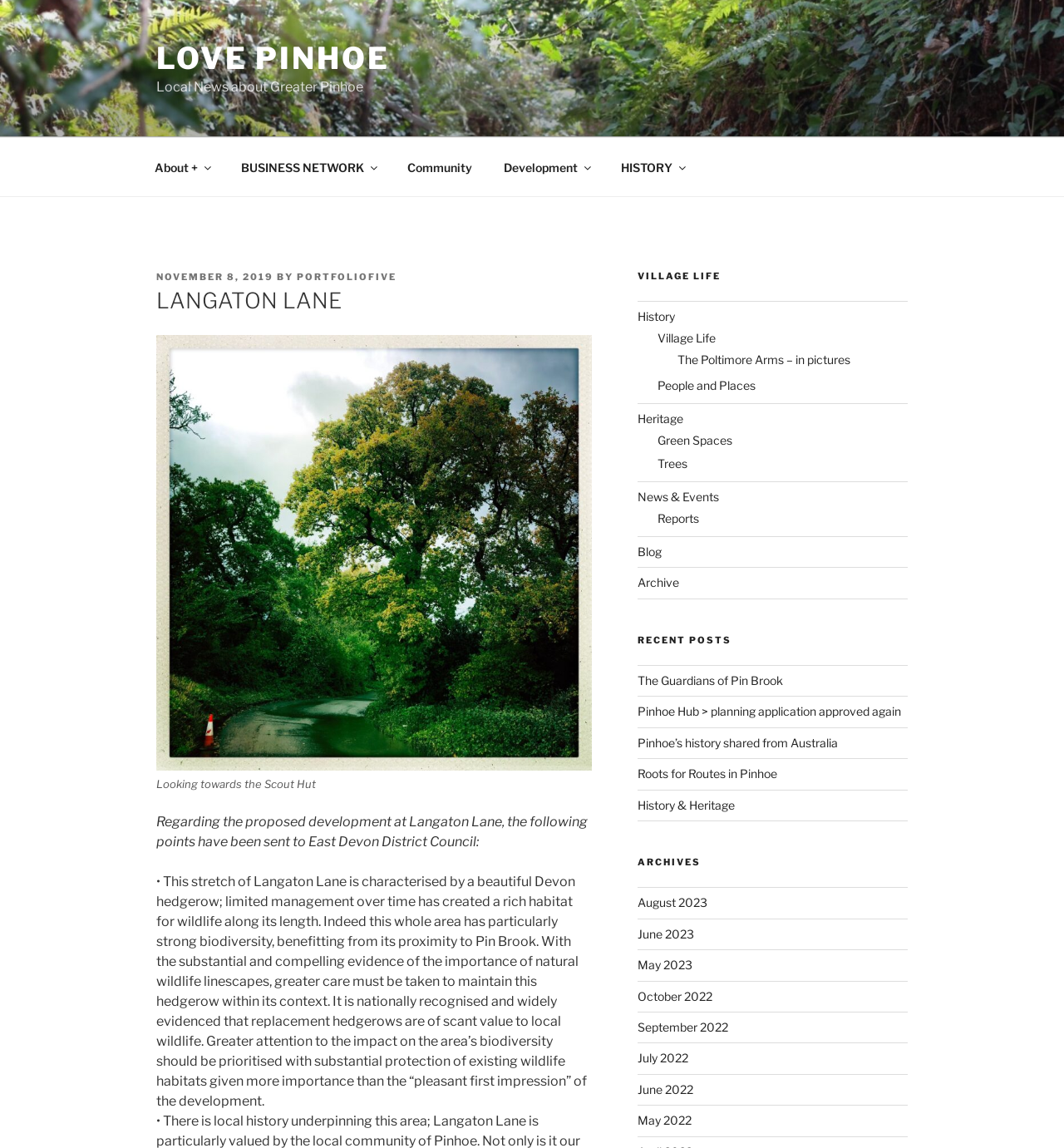Find and specify the bounding box coordinates that correspond to the clickable region for the instruction: "Click on the 'The Guardians of Pin Brook' link".

[0.599, 0.587, 0.736, 0.599]